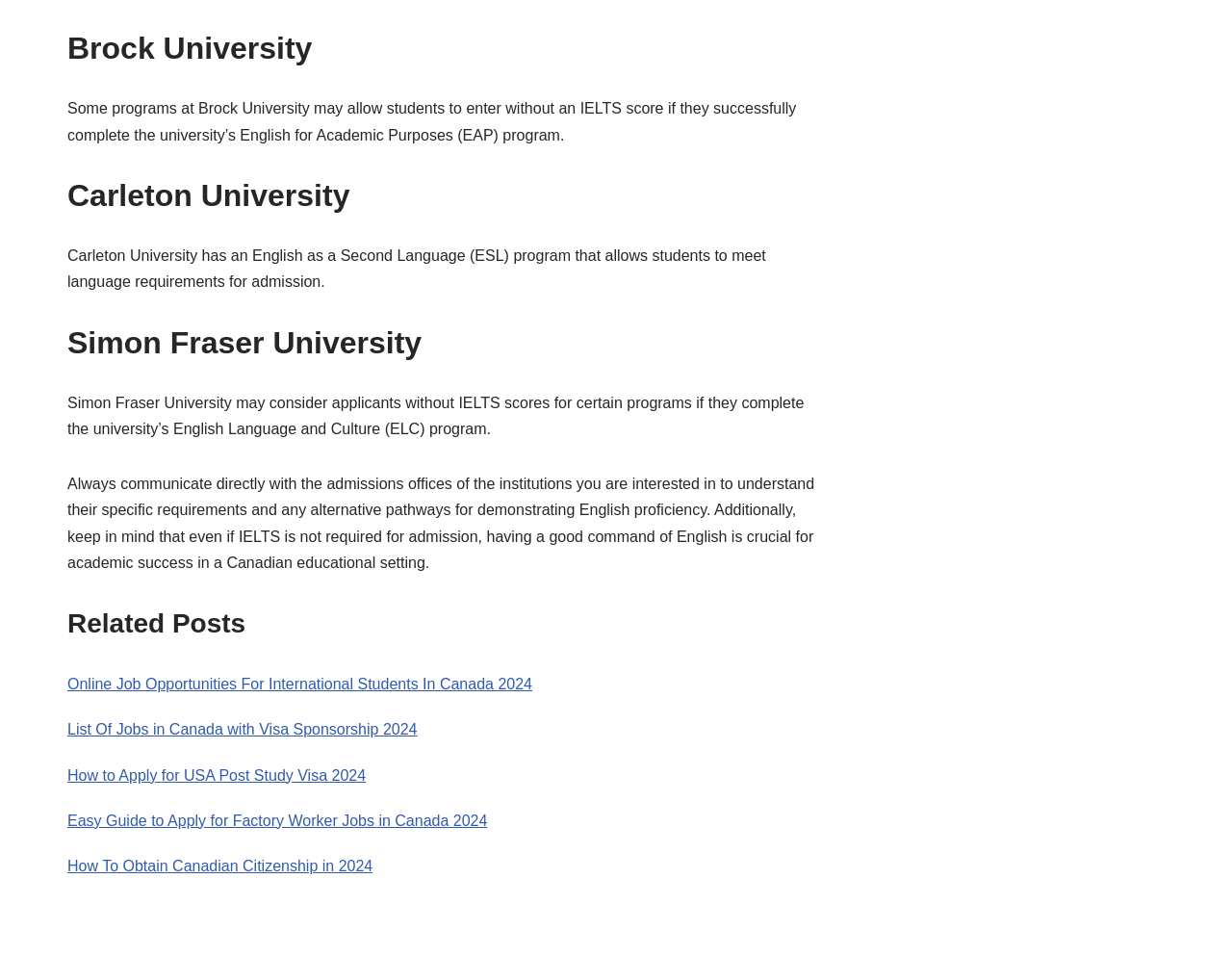What is the section below the university information?
Please utilize the information in the image to give a detailed response to the question.

After the information about the universities, there is a section titled 'Related Posts' that contains links to other articles or posts.